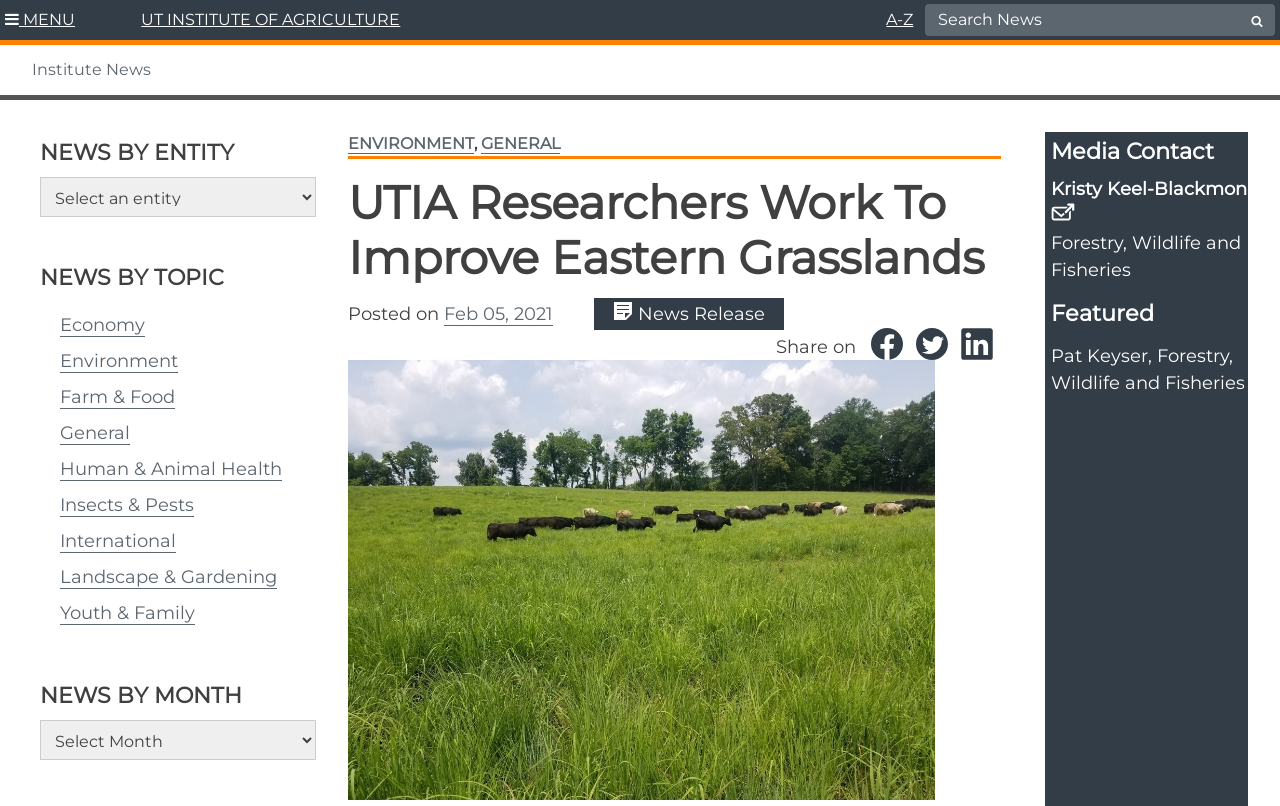Identify the bounding box coordinates for the element you need to click to achieve the following task: "Click the MENU button". The coordinates must be four float values ranging from 0 to 1, formatted as [left, top, right, bottom].

[0.0, 0.0, 0.063, 0.05]